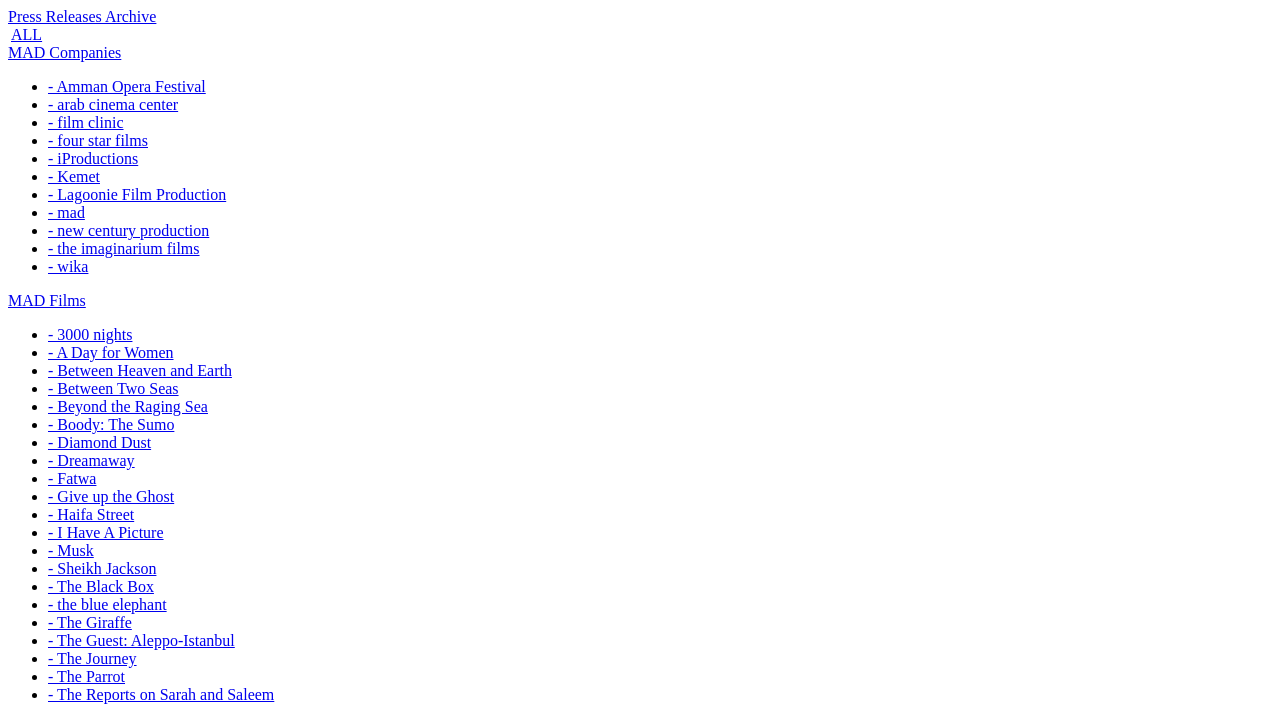What is the category of the link 'MAD Films'?
Please use the image to provide a one-word or short phrase answer.

Film category